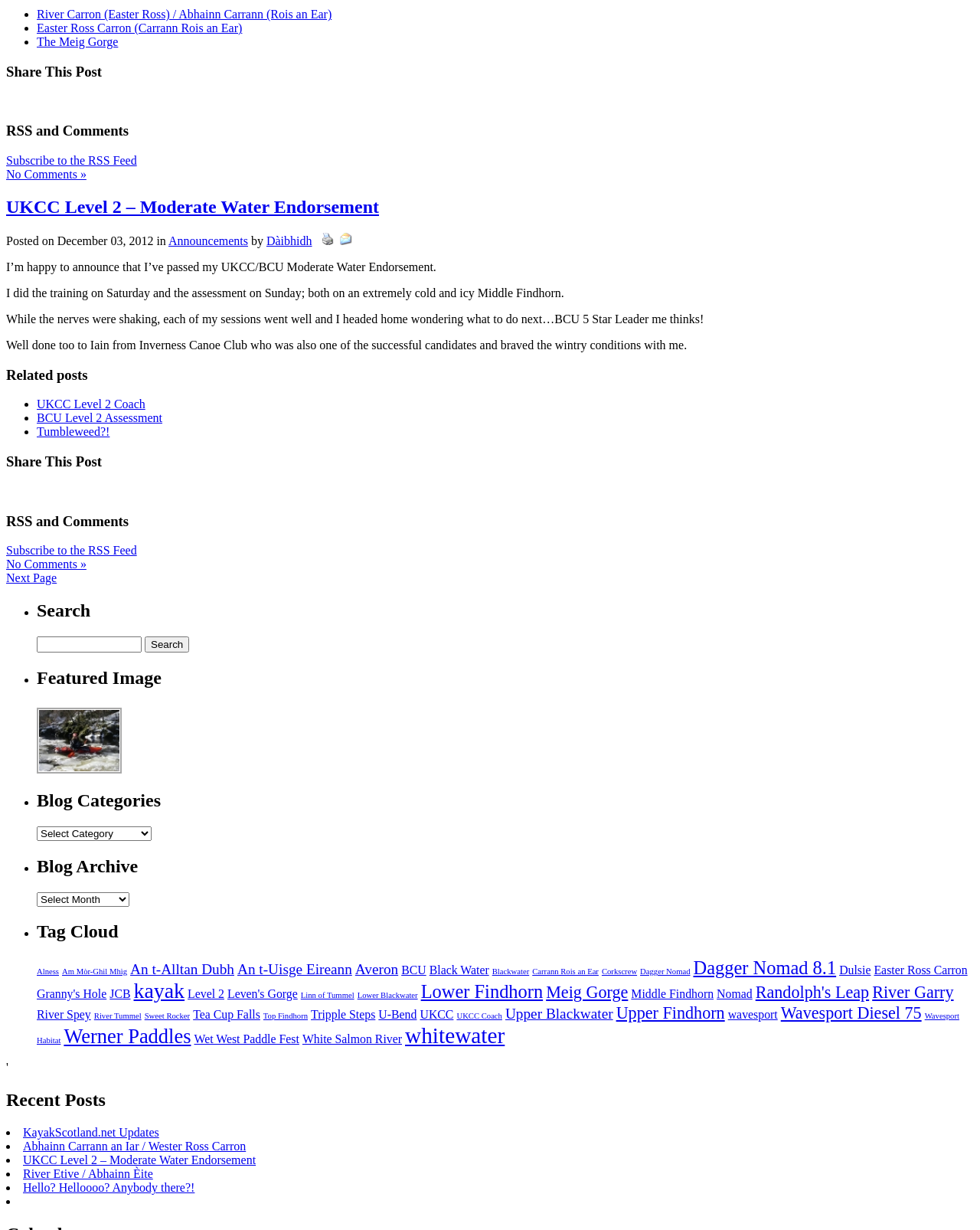What is the name of the next page?
From the image, respond with a single word or phrase.

Next Page